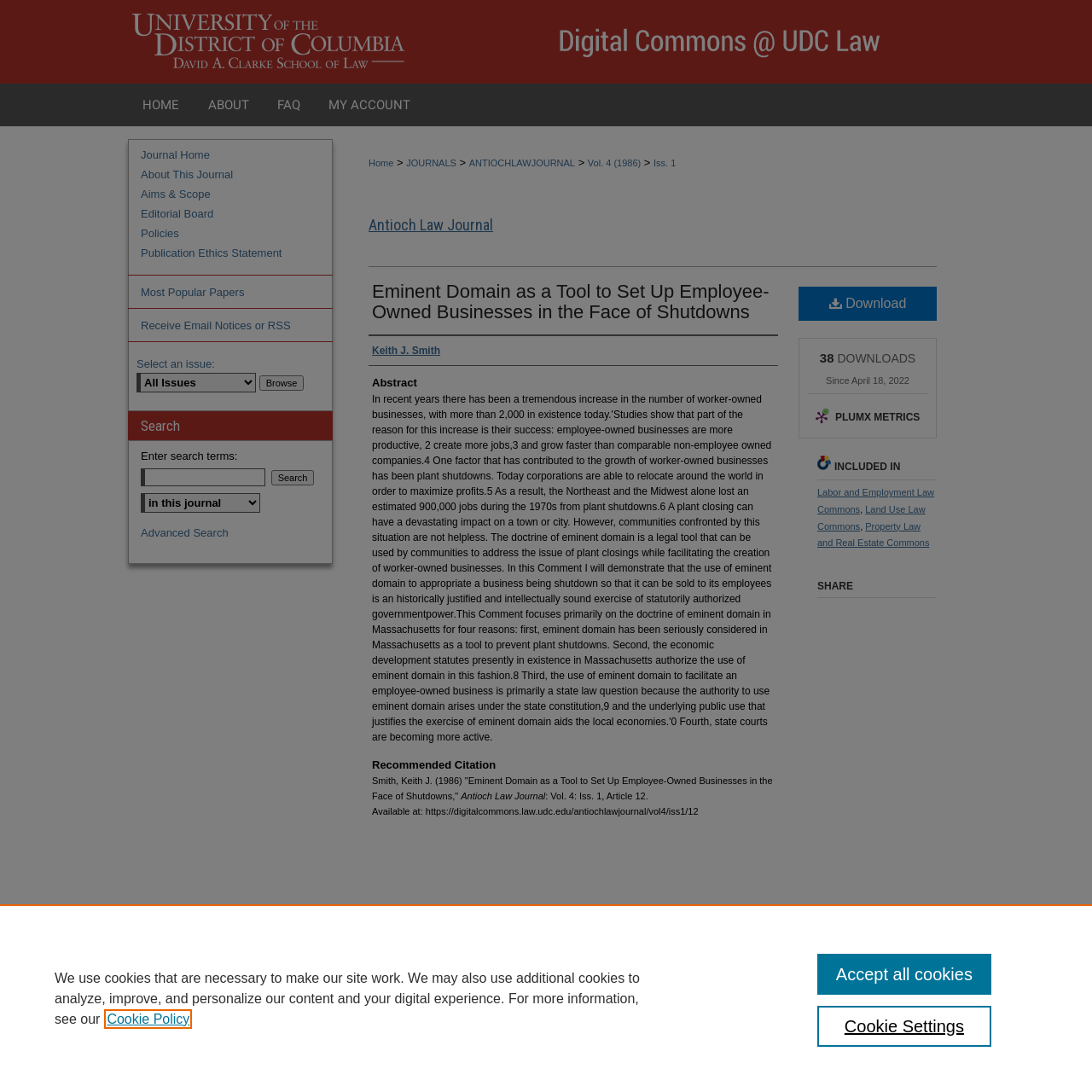Show the bounding box coordinates for the element that needs to be clicked to execute the following instruction: "Click the 'HOME' link". Provide the coordinates in the form of four float numbers between 0 and 1, i.e., [left, top, right, bottom].

[0.119, 0.077, 0.176, 0.116]